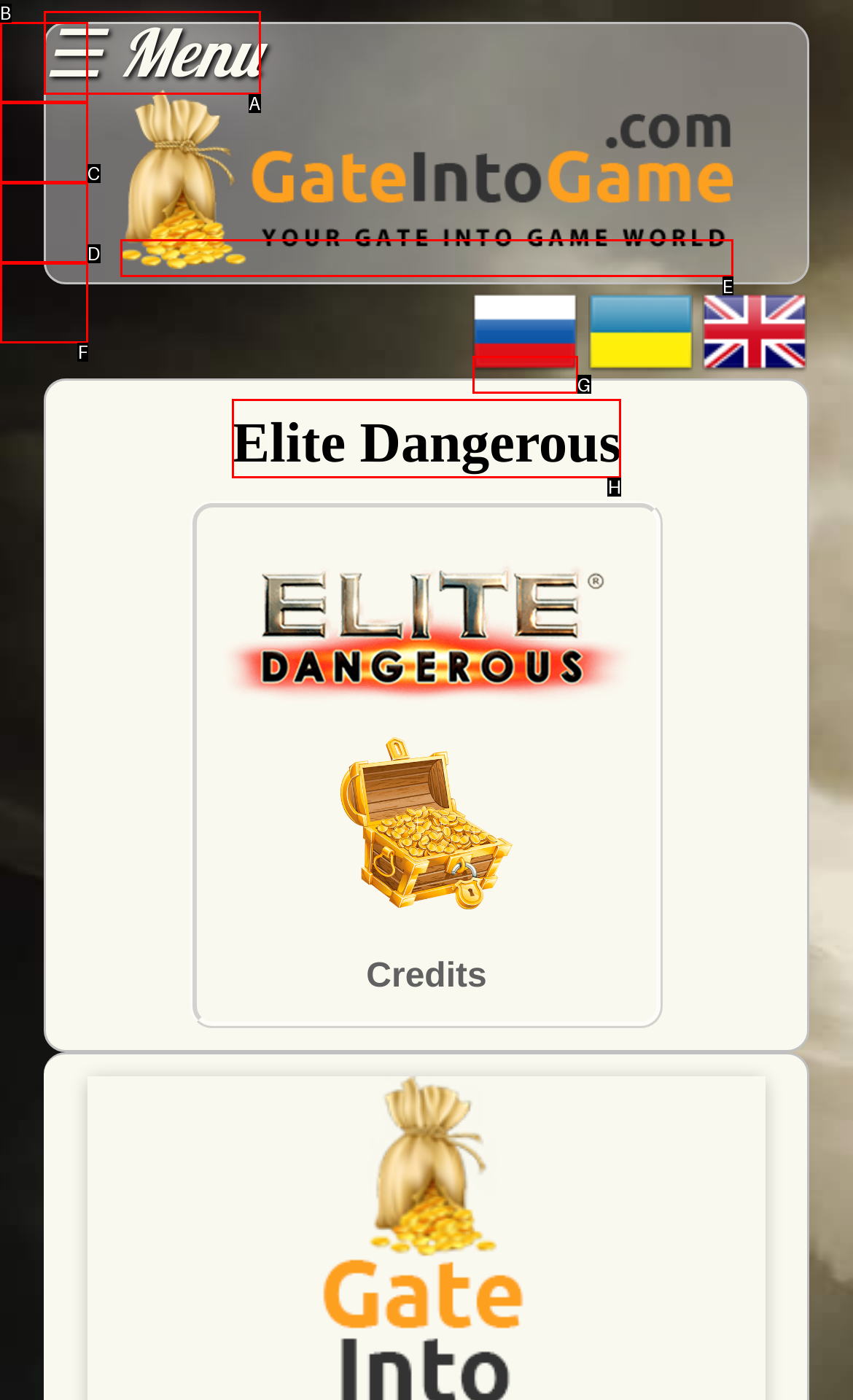Determine the letter of the UI element that will complete the task: Click on FAQ
Reply with the corresponding letter.

F